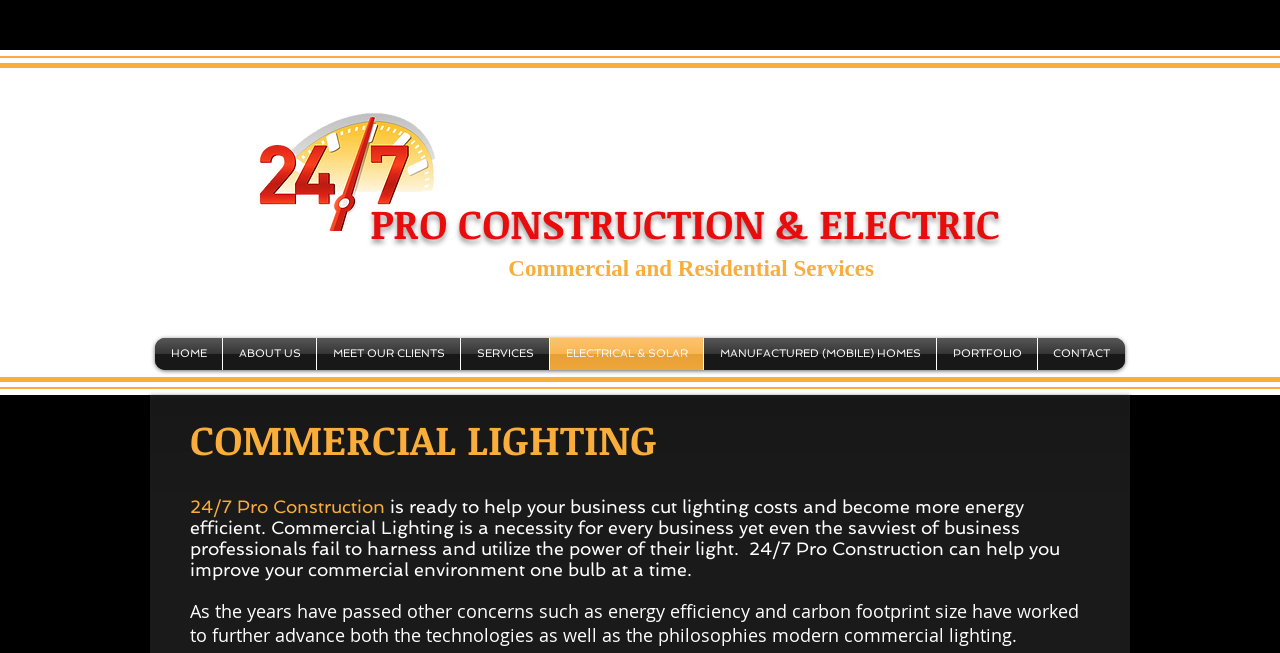Please find the bounding box coordinates of the element's region to be clicked to carry out this instruction: "Learn about COMMERCIAL LIGHTING".

[0.148, 0.636, 0.851, 0.711]